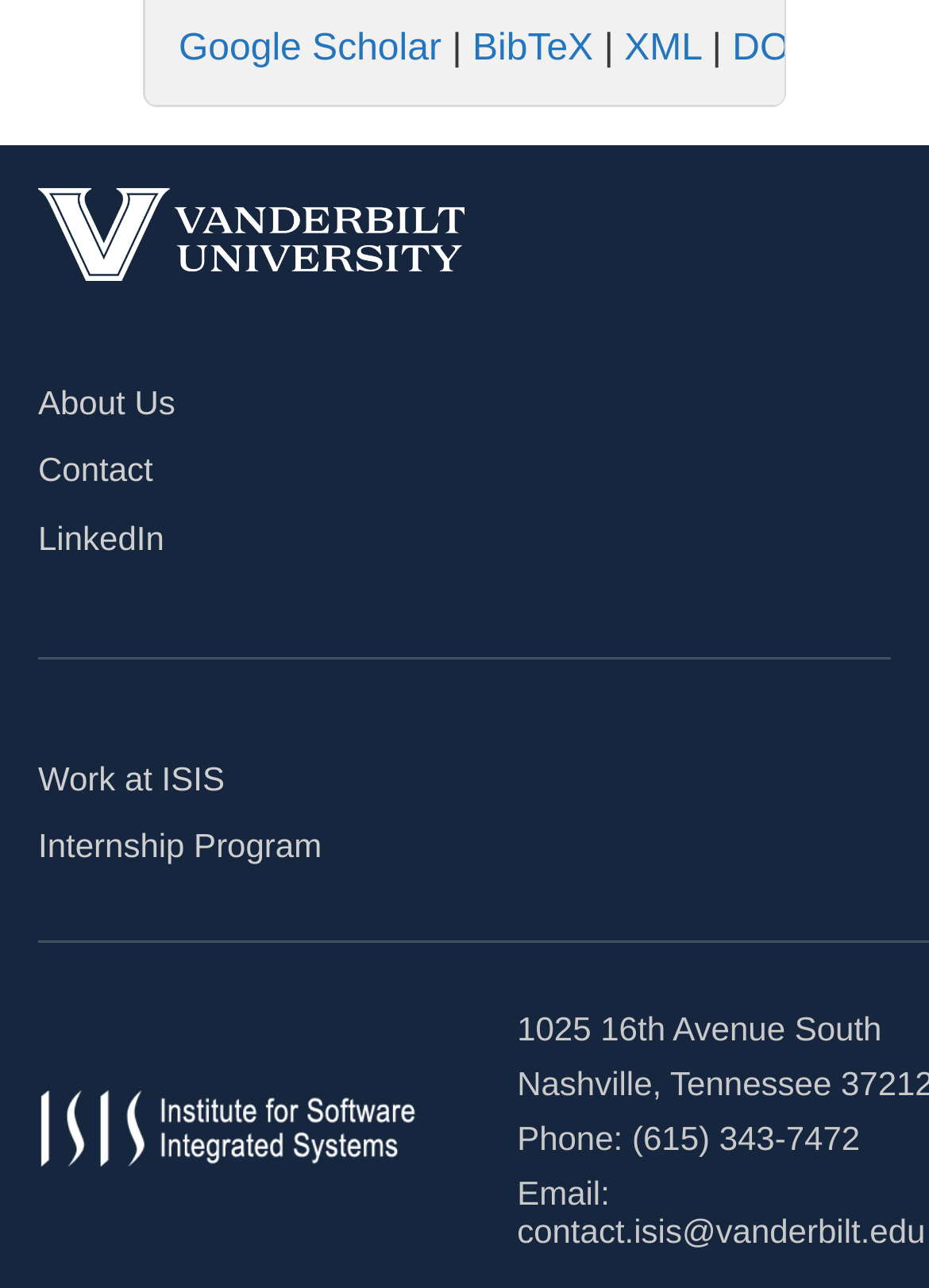Please identify the bounding box coordinates of the element I need to click to follow this instruction: "Get information on 4 Yard Skip Hire".

None